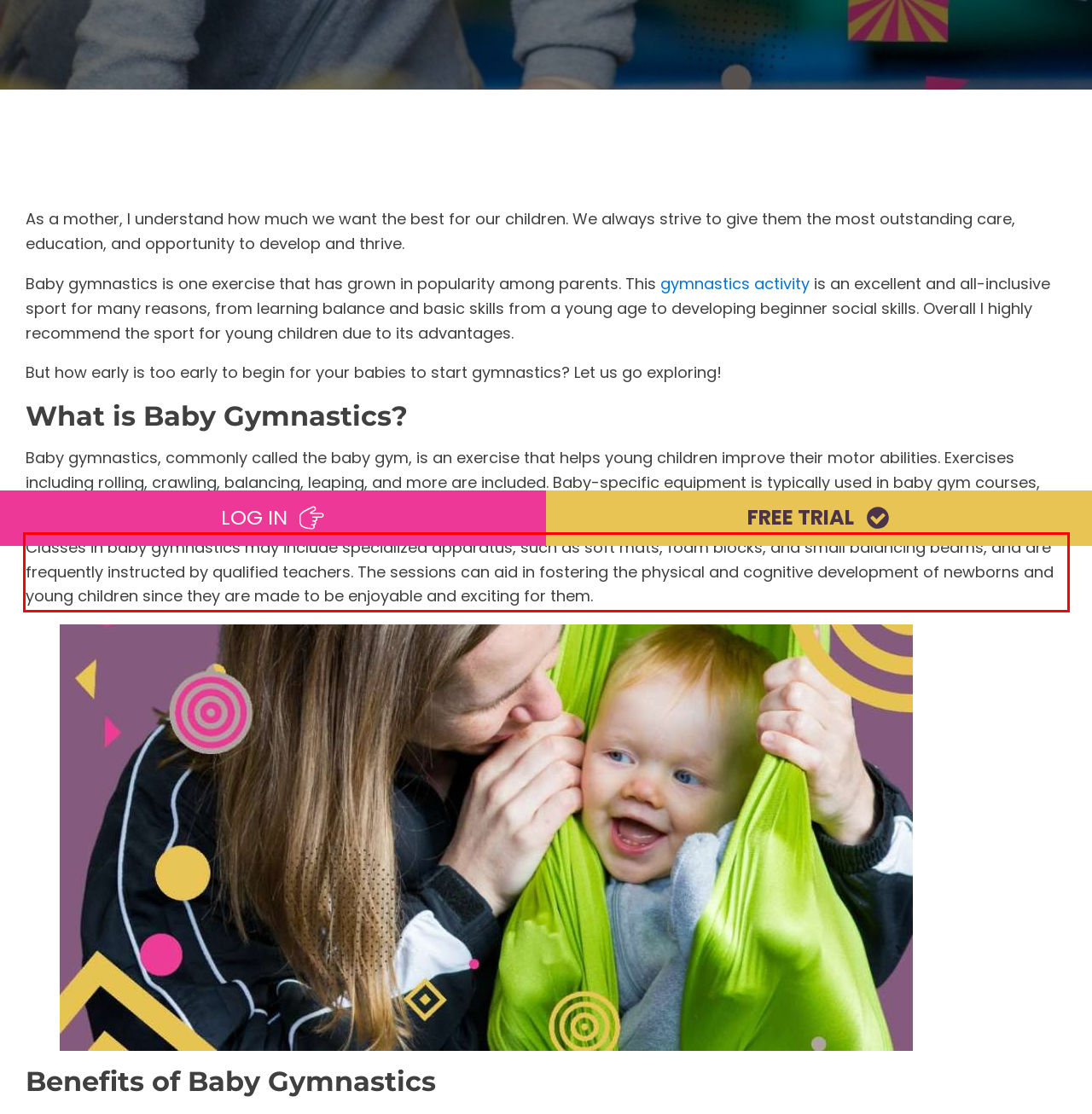Please use OCR to extract the text content from the red bounding box in the provided webpage screenshot.

Classes in baby gymnastics may include specialized apparatus, such as soft mats, foam blocks, and small balancing beams, and are frequently instructed by qualified teachers. The sessions can aid in fostering the physical and cognitive development of newborns and young children since they are made to be enjoyable and exciting for them.